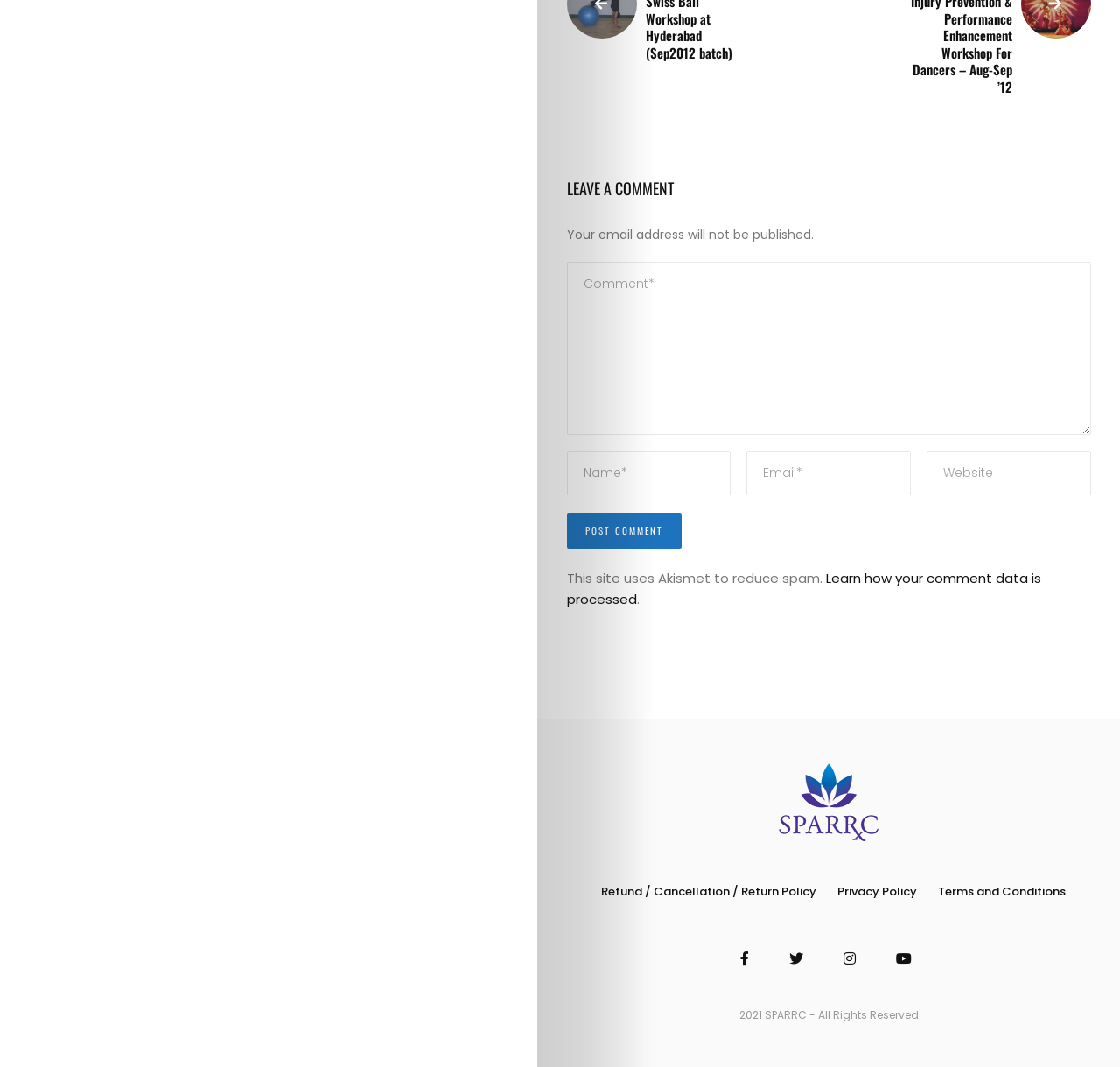Identify the bounding box coordinates necessary to click and complete the given instruction: "leave a comment".

[0.506, 0.167, 0.974, 0.187]